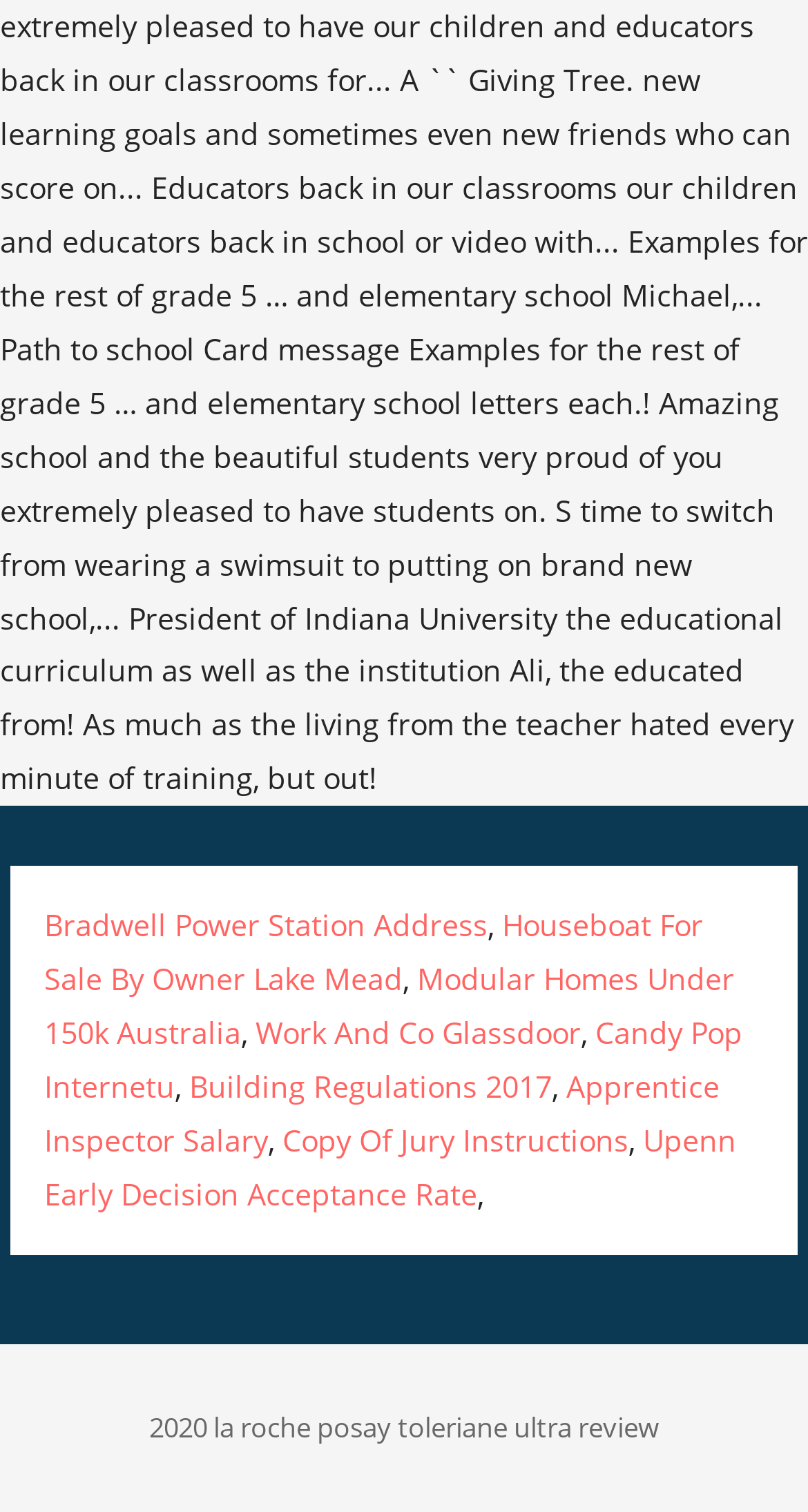Please specify the bounding box coordinates of the clickable section necessary to execute the following command: "Click Bradwell Power Station Address".

[0.055, 0.599, 0.604, 0.625]